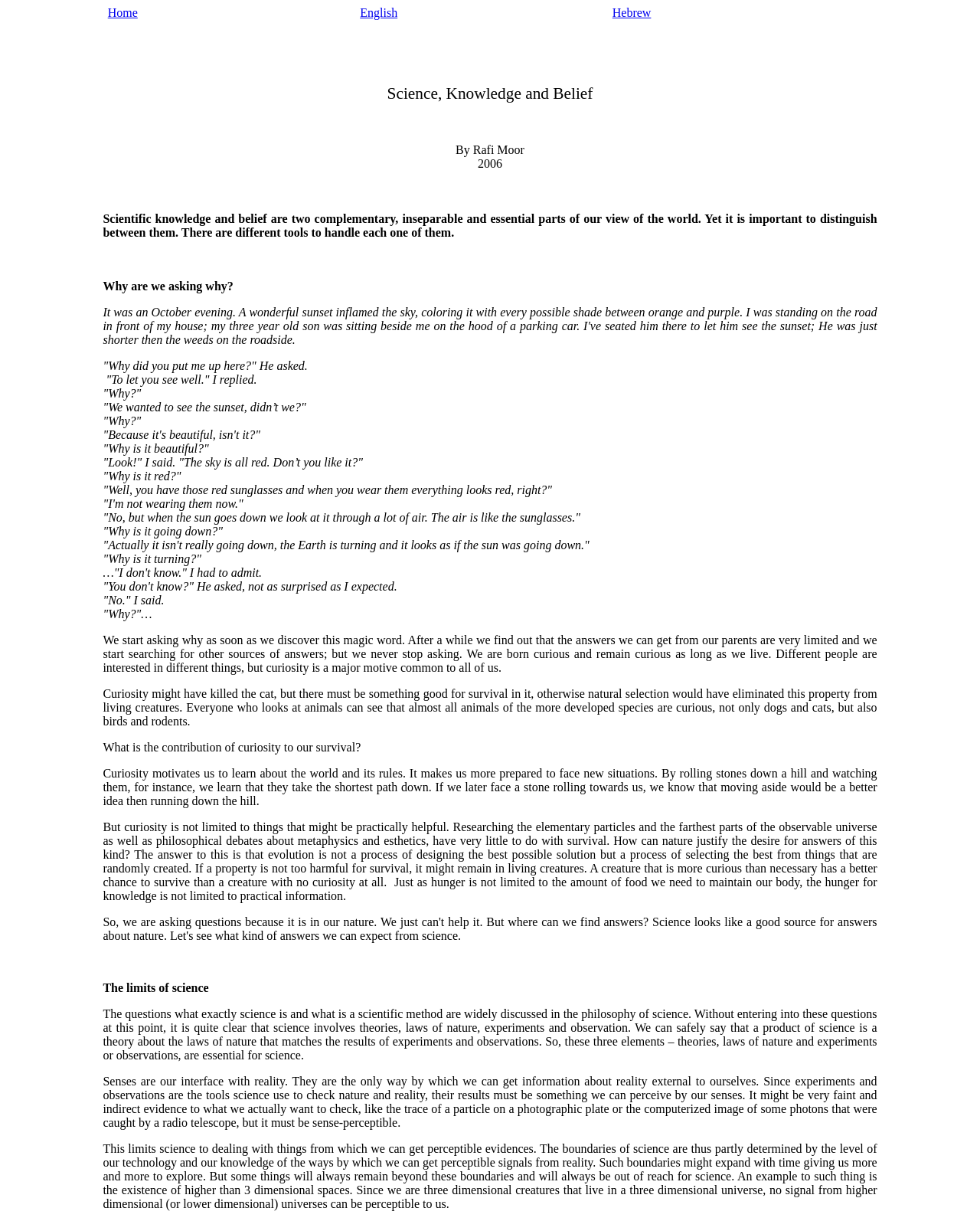Answer this question in one word or a short phrase: What is the position of the 'Hebrew' link?

Rightmost